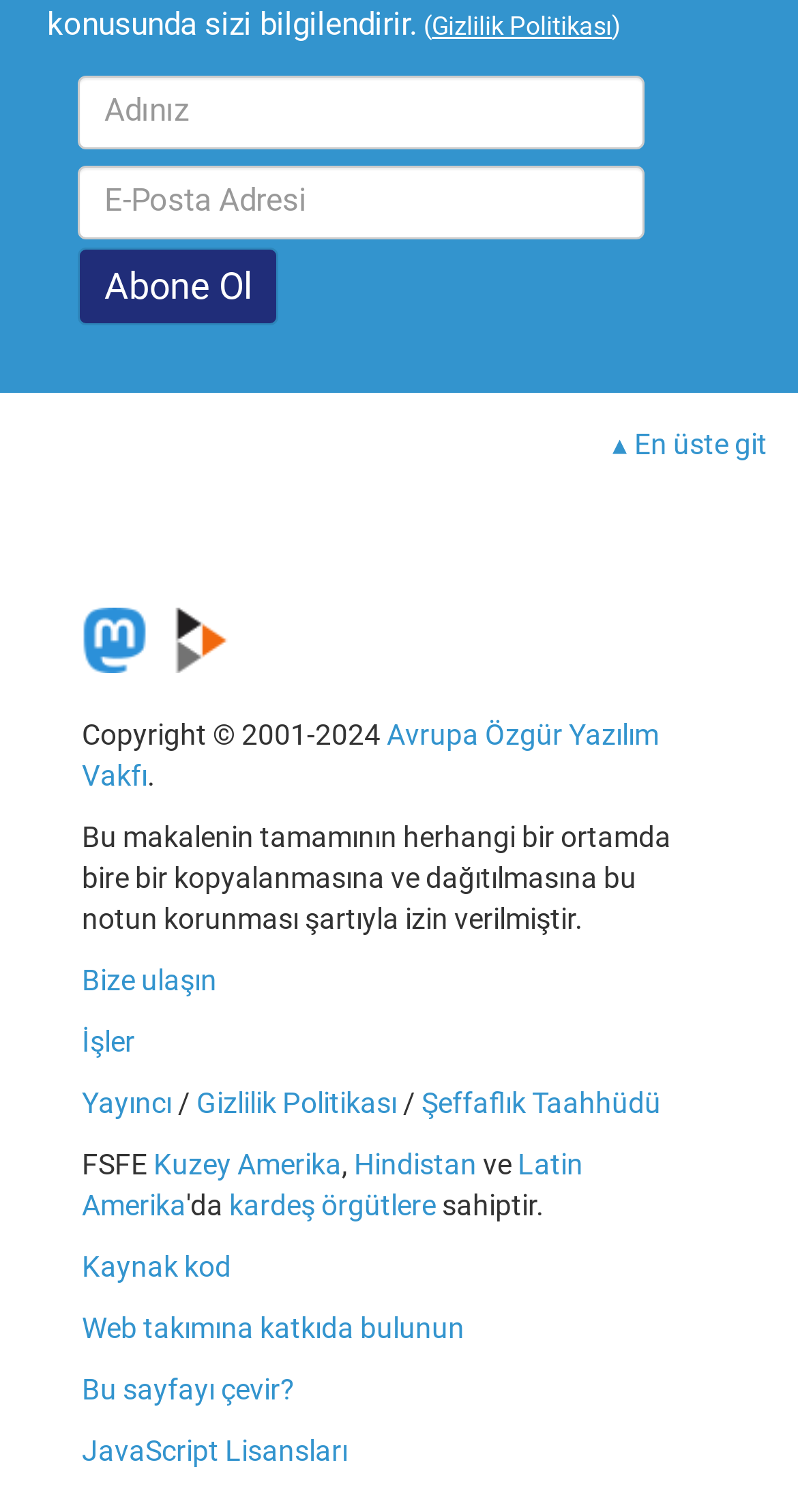Answer the following inquiry with a single word or phrase:
How many social media links are present?

2